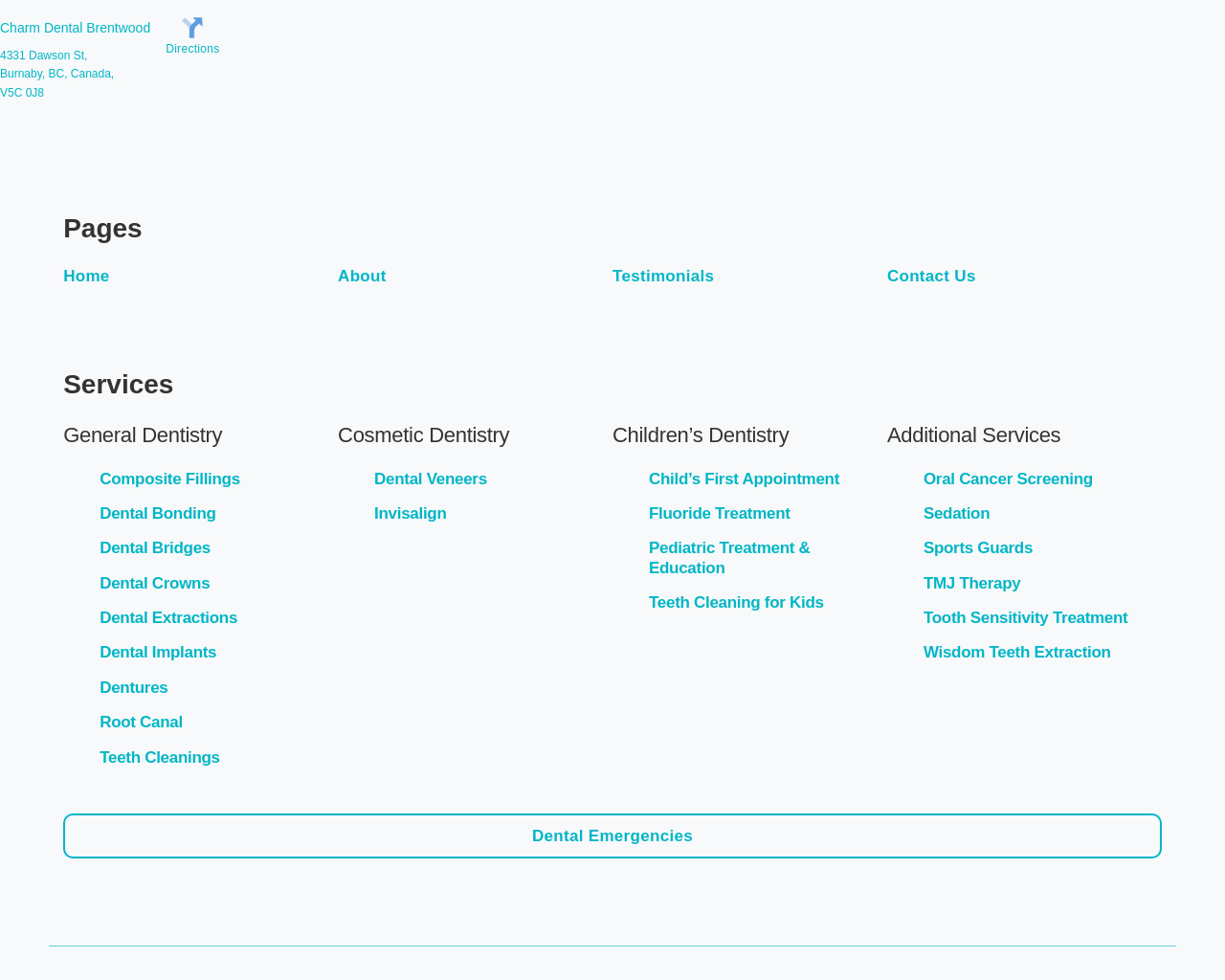Utilize the details in the image to give a detailed response to the question: What is the address of the dental clinic?

The address of the dental clinic can be found at the top of the webpage, where it is written as '4331 Dawson St, Burnaby, BC, Canada, V5C 0J8' in a series of static text elements.